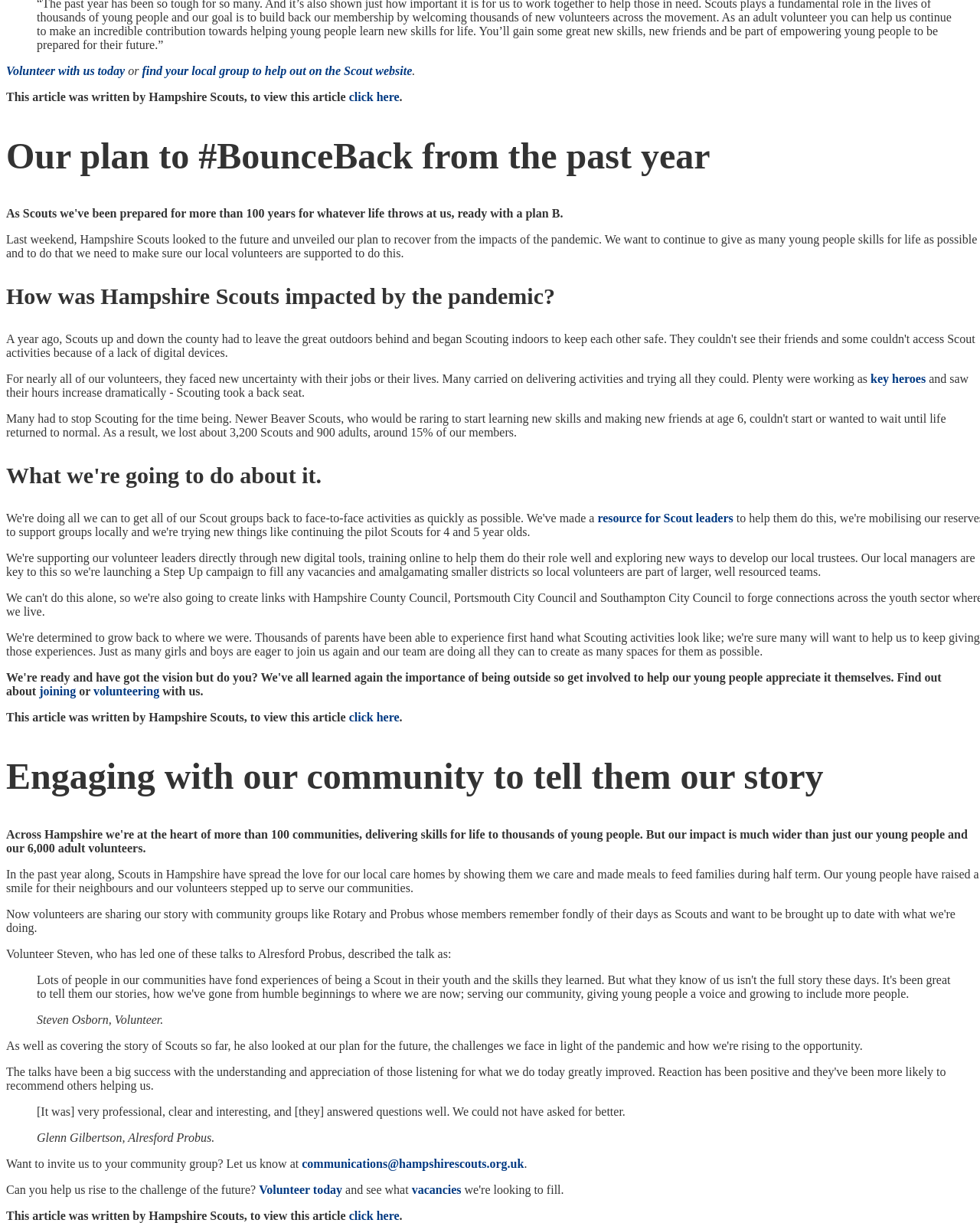Identify the bounding box coordinates of the clickable region required to complete the instruction: "Join or volunteer with us". The coordinates should be given as four float numbers within the range of 0 and 1, i.e., [left, top, right, bottom].

[0.095, 0.56, 0.163, 0.571]